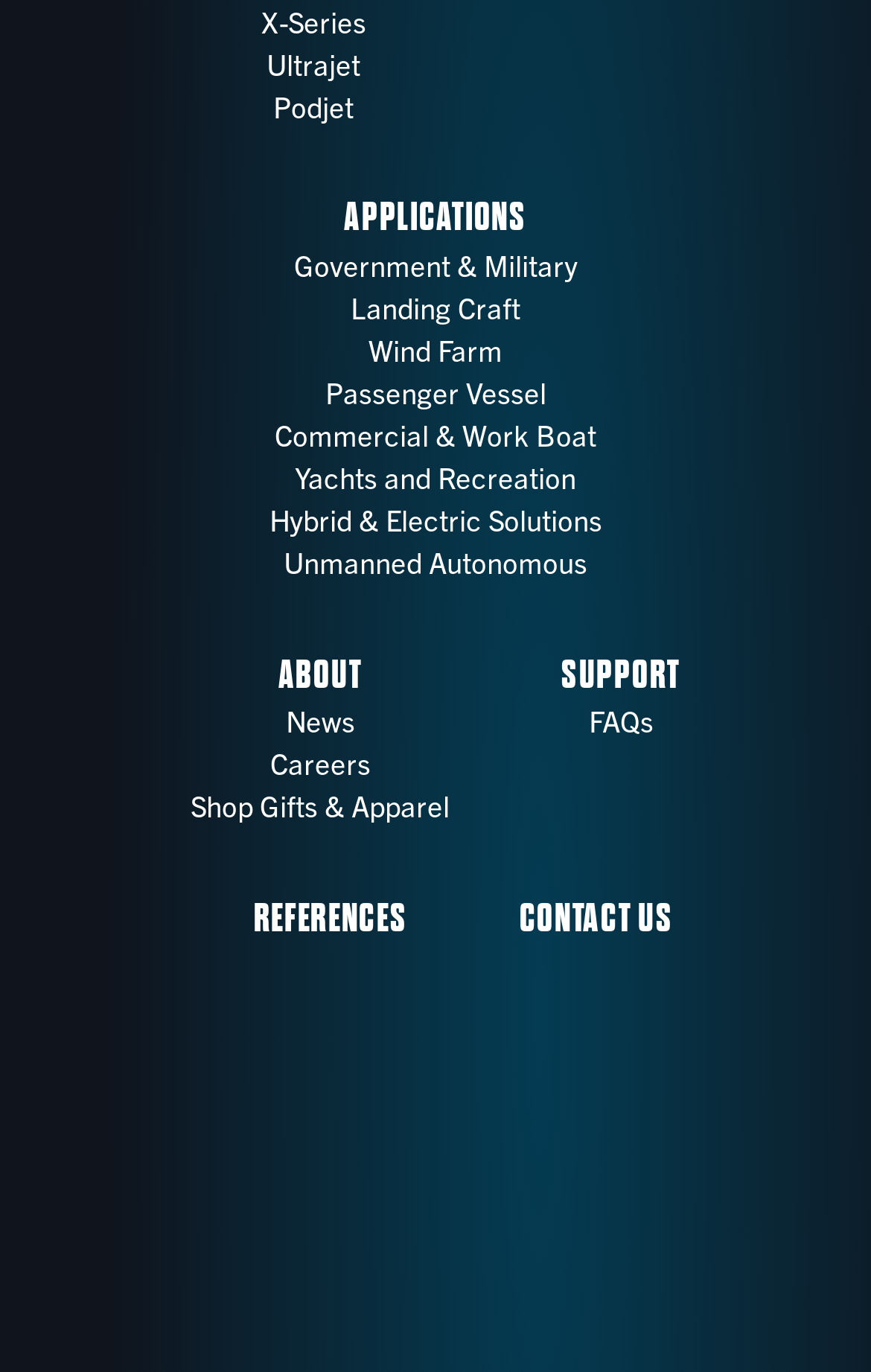Provide the bounding box coordinates for the specified HTML element described in this description: "No Comments". The coordinates should be four float numbers ranging from 0 to 1, in the format [left, top, right, bottom].

None